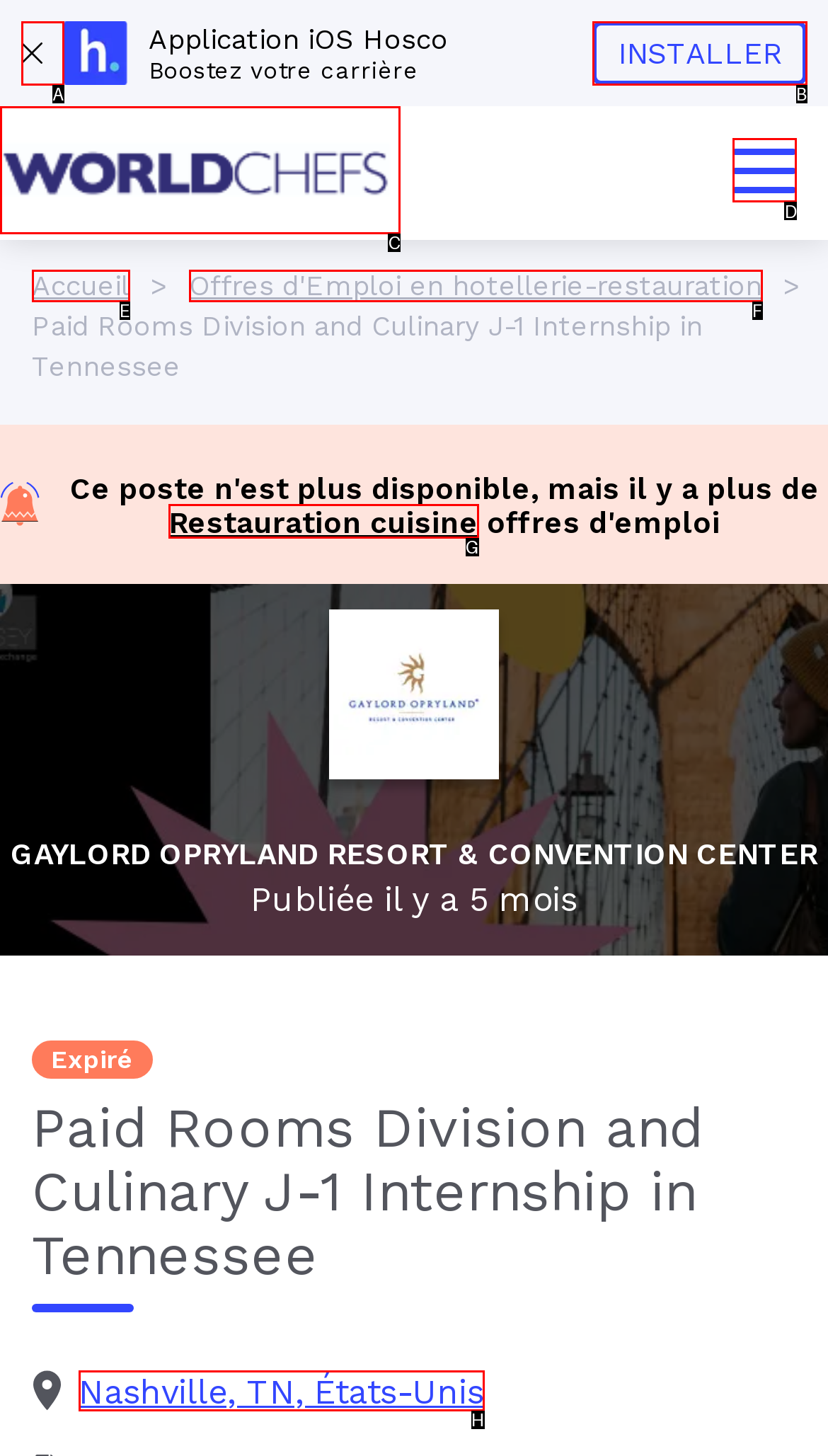Show which HTML element I need to click to perform this task: Open the job details Answer with the letter of the correct choice.

D